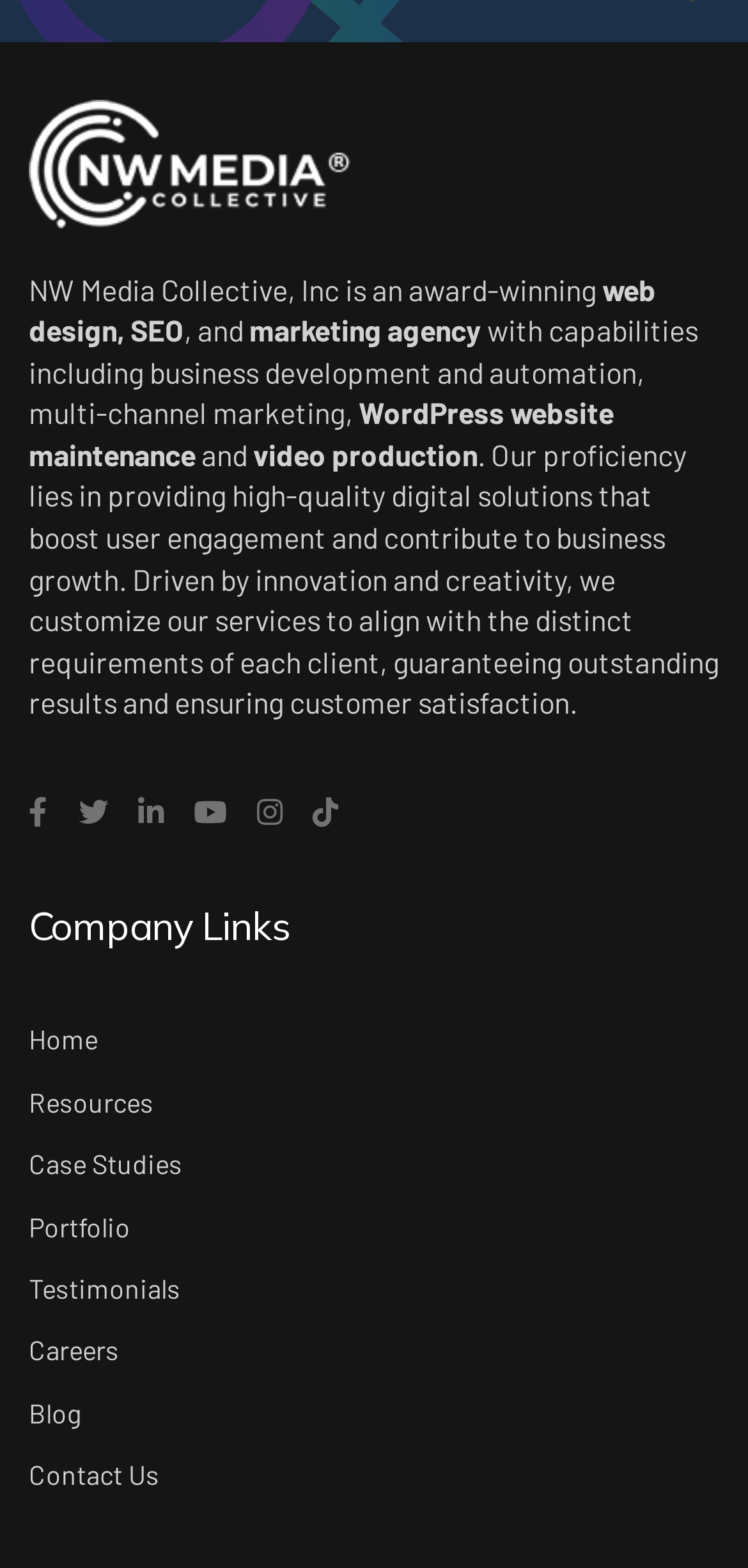Using the provided element description "web design", determine the bounding box coordinates of the UI element.

[0.038, 0.173, 0.877, 0.222]